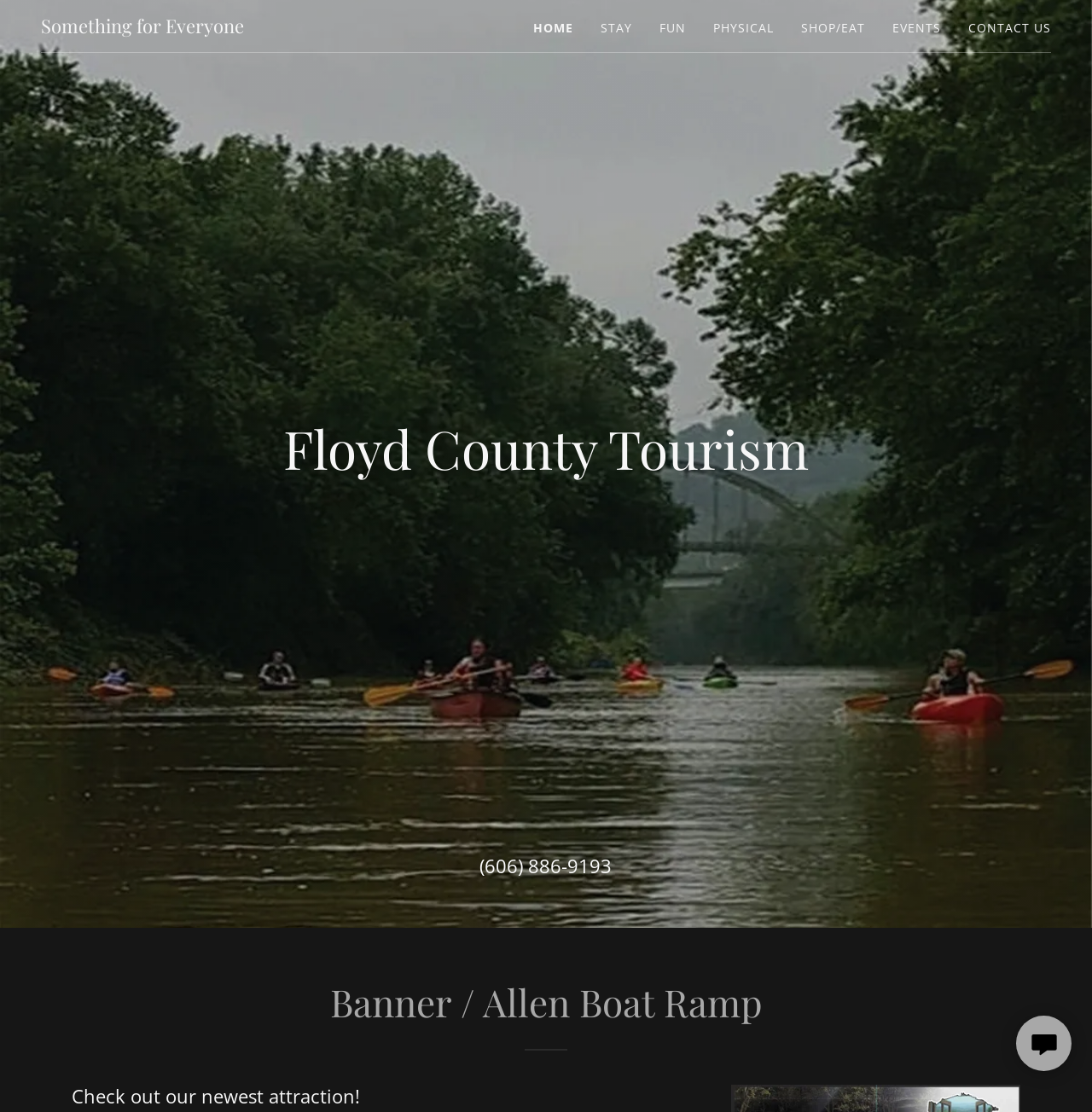How many images are on the webpage?
Carefully examine the image and provide a detailed answer to the question.

I counted the images on the webpage, which are the main image and the smaller image at the bottom. There are 2 images in total.